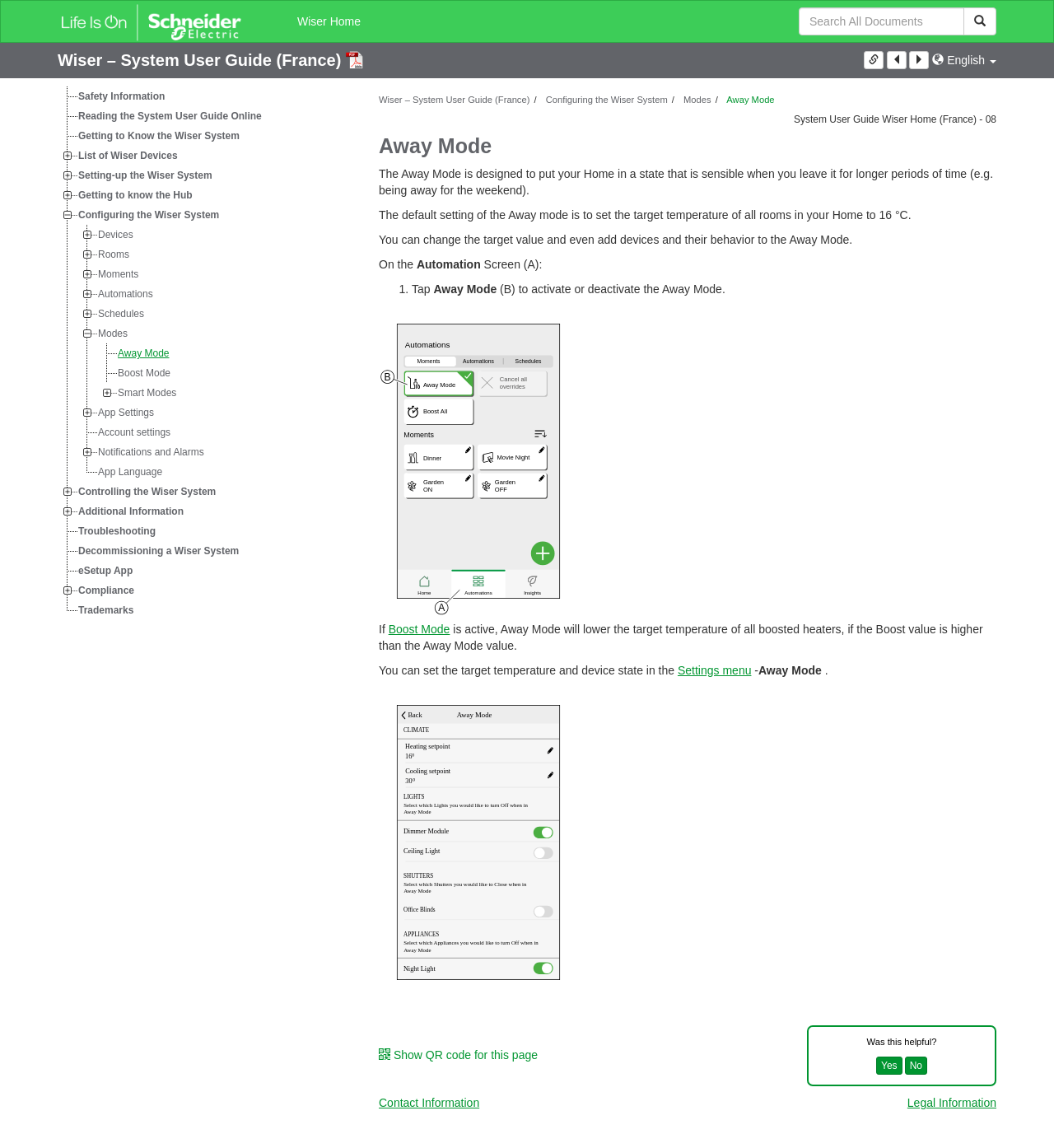Please indicate the bounding box coordinates for the clickable area to complete the following task: "Go to Wiser Home". The coordinates should be specified as four float numbers between 0 and 1, i.e., [left, top, right, bottom].

[0.27, 0.001, 0.354, 0.037]